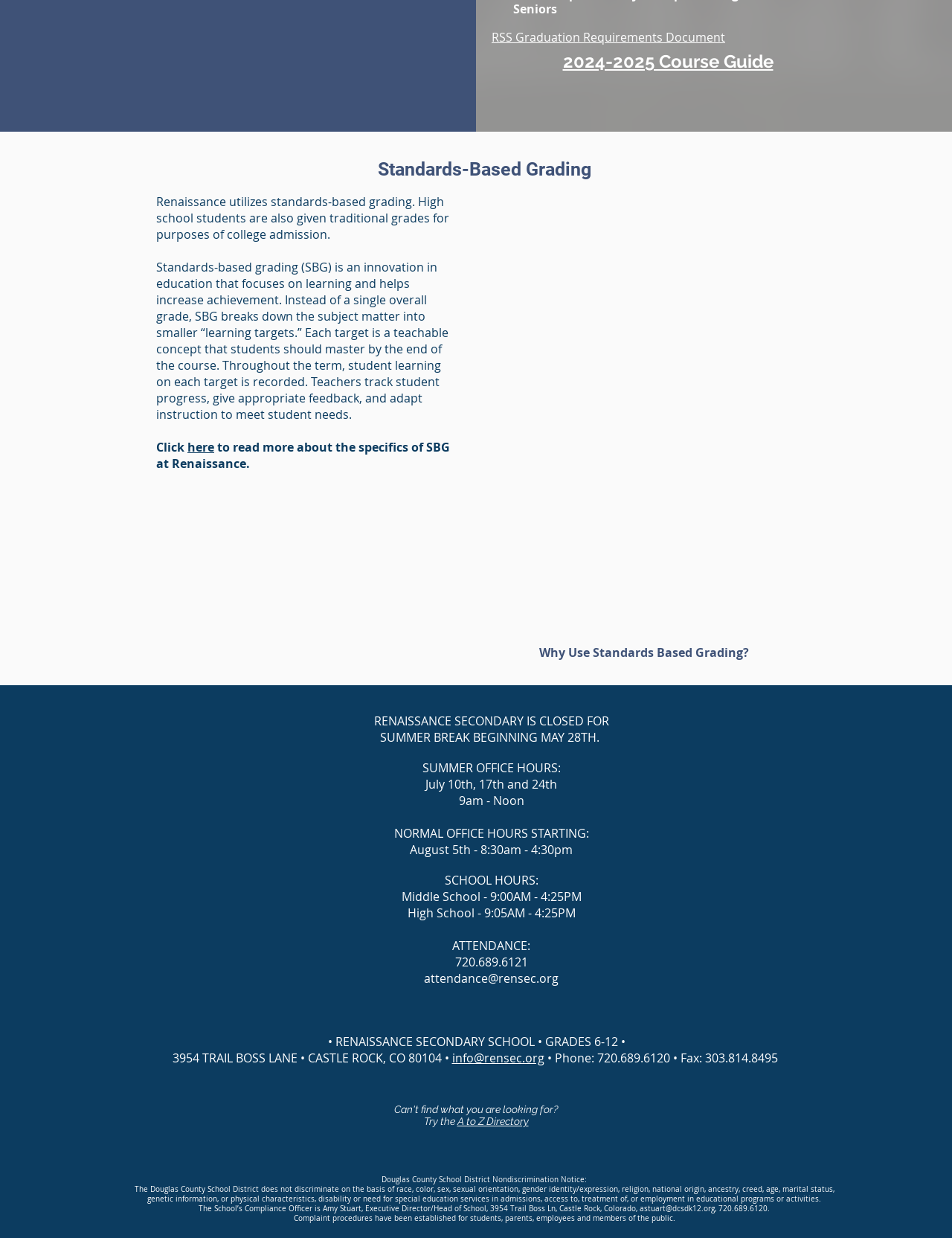Locate the coordinates of the bounding box for the clickable region that fulfills this instruction: "Read more about standards-based grading".

[0.197, 0.355, 0.225, 0.368]